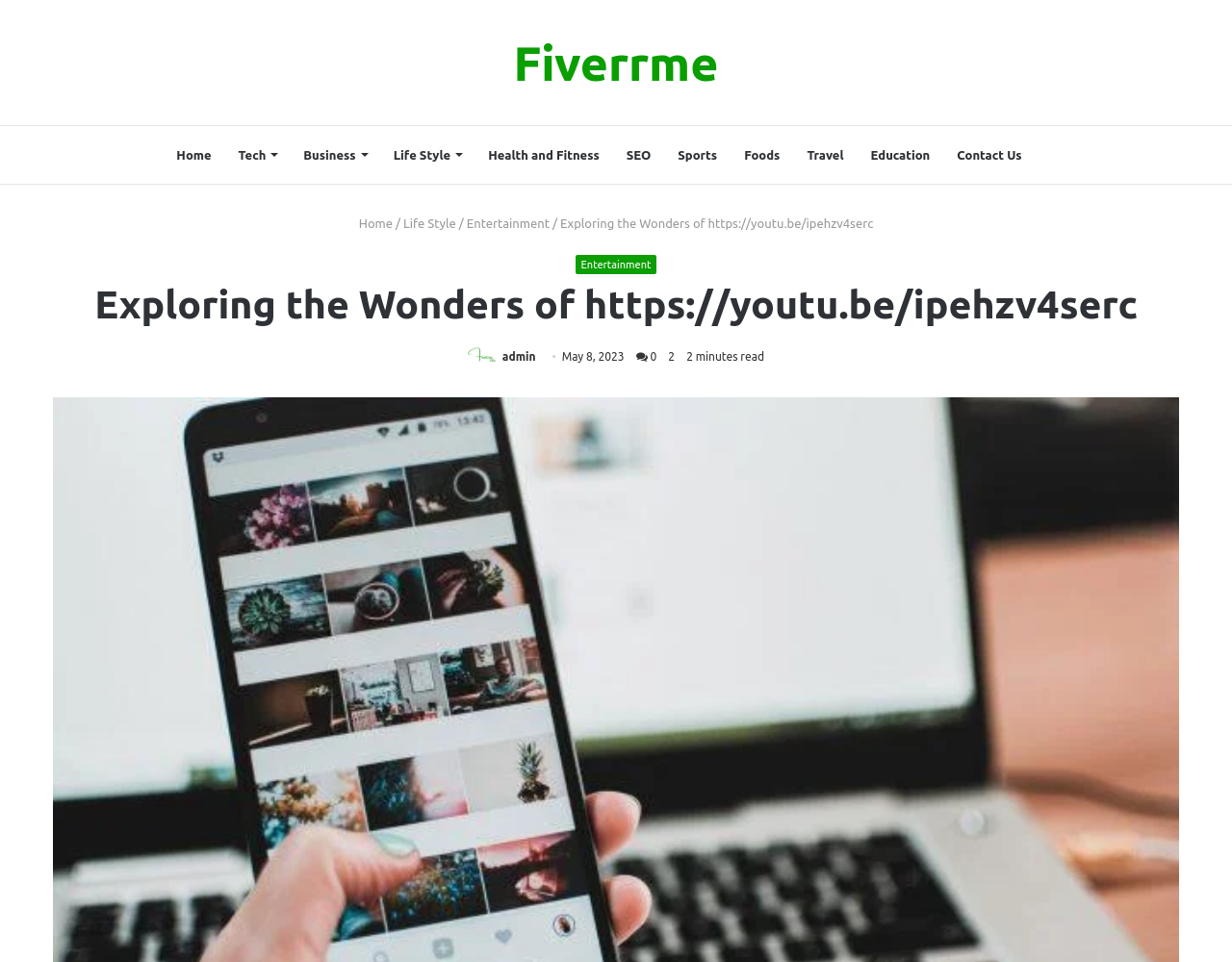Find the primary header on the webpage and provide its text.

Exploring the Wonders of https://youtu.be/ipehzv4serc